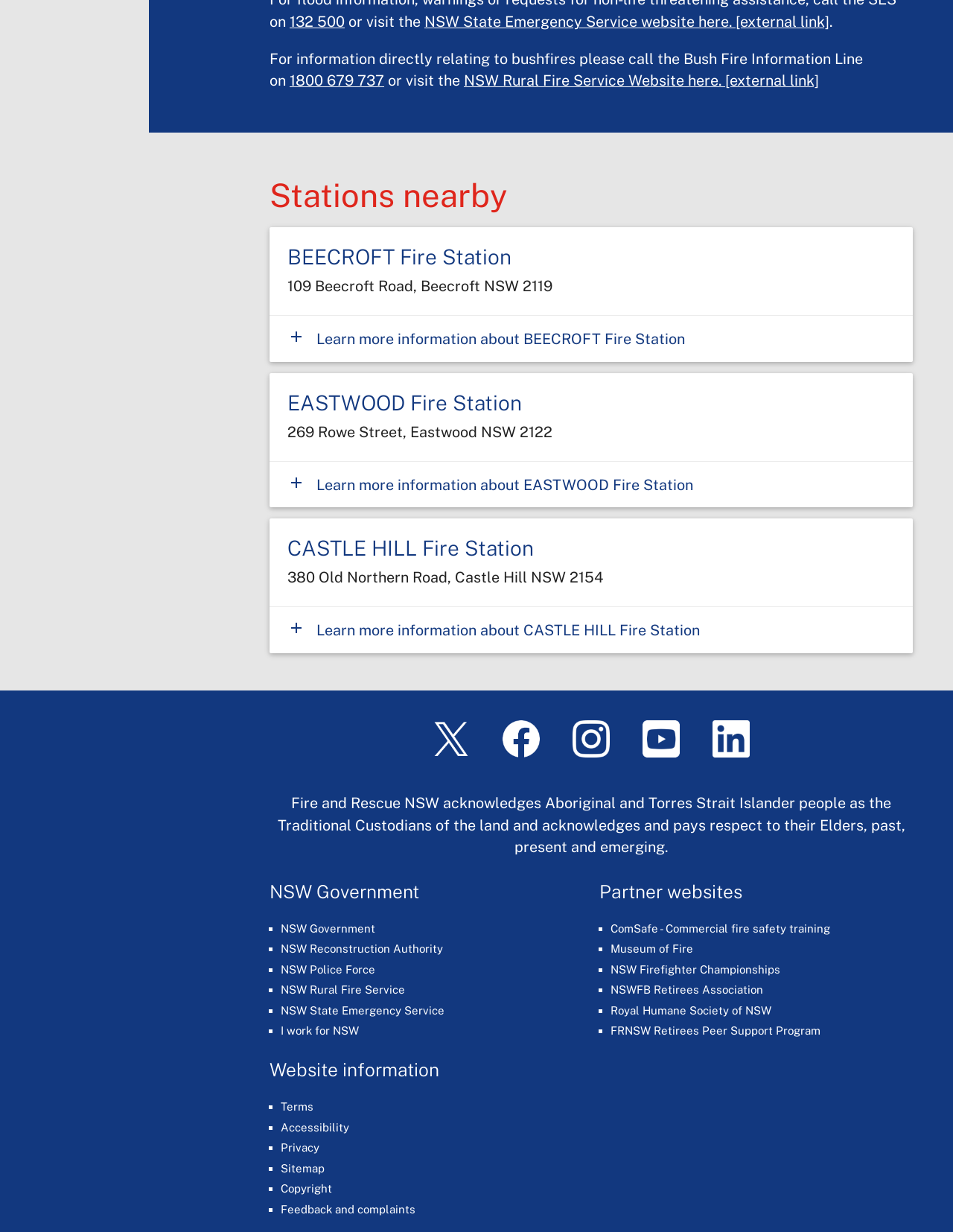Provide the bounding box coordinates for the area that should be clicked to complete the instruction: "Check the Terms of the website".

[0.295, 0.893, 0.329, 0.903]